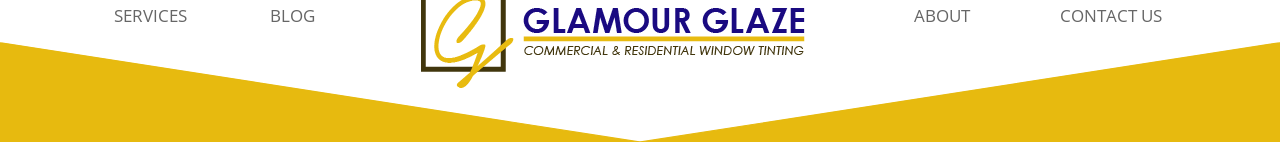What services are offered by Glamour Glaze?
Please elaborate on the answer to the question with detailed information.

The caption clearly states that the text below the name 'GLAMOUR GLAZE' highlights the services offered, which are Commercial & Residential Window Tinting.